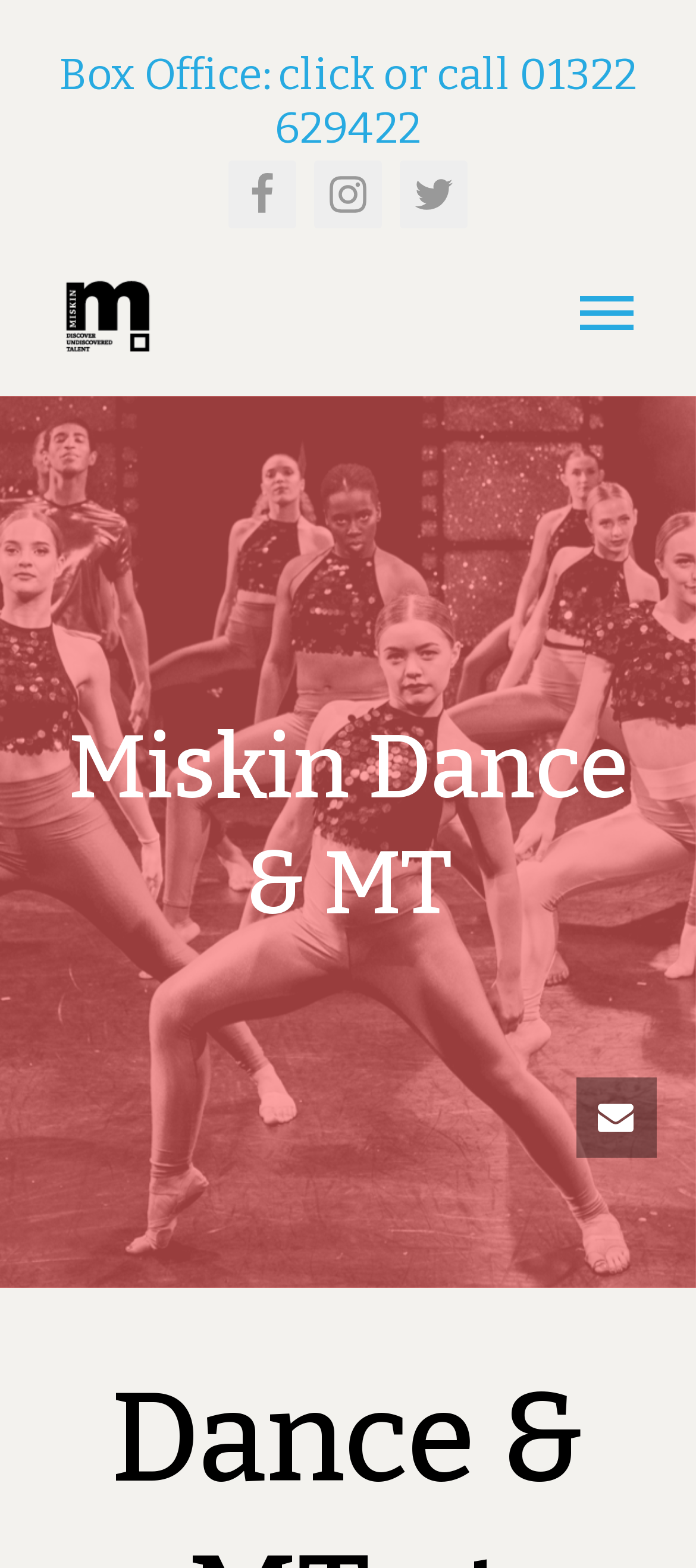Identify the title of the webpage and provide its text content.

Miskin Dance & MT